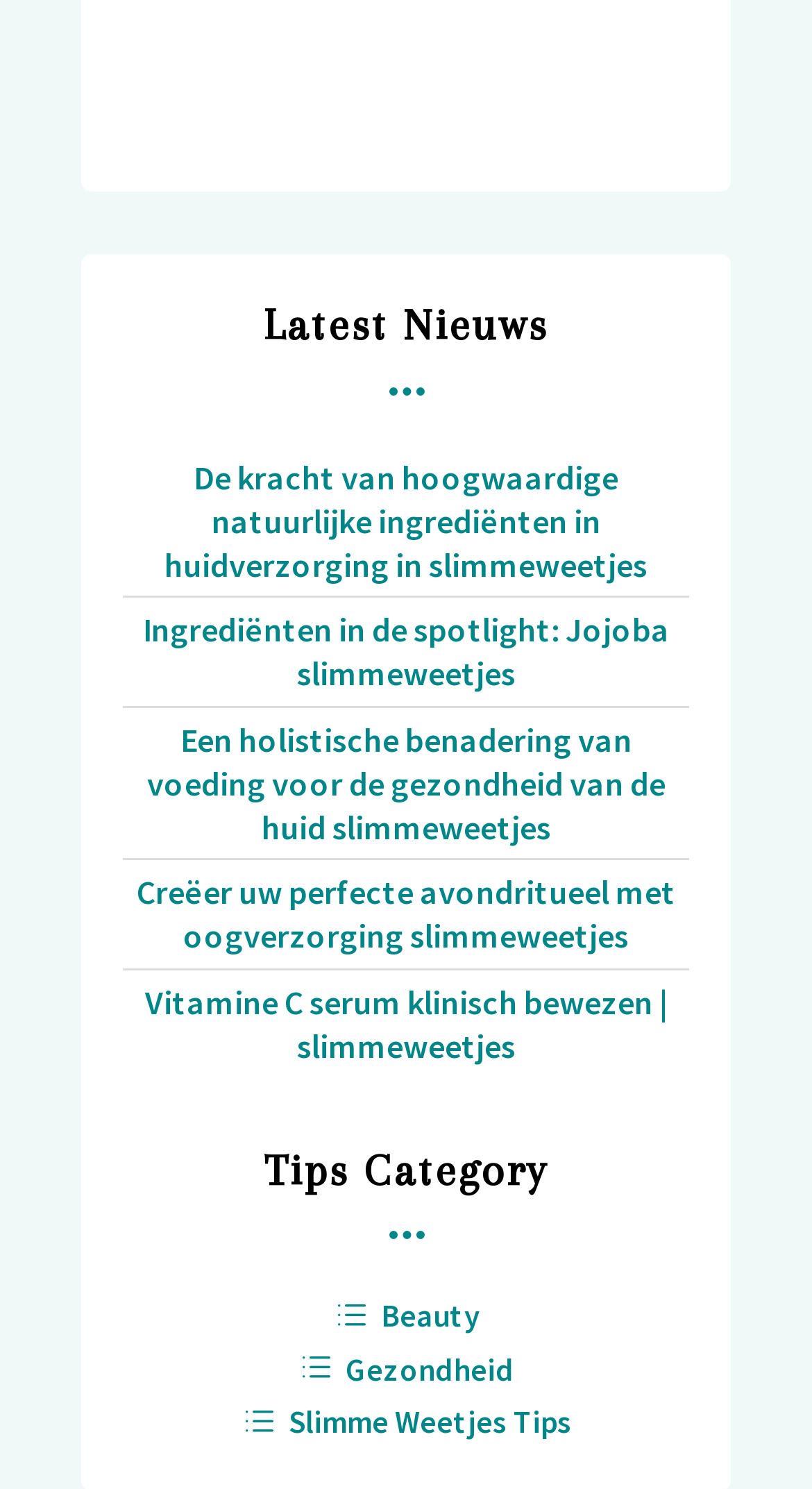Answer the question in one word or a short phrase:
What social media platforms are available for following?

Facebook, Twitter